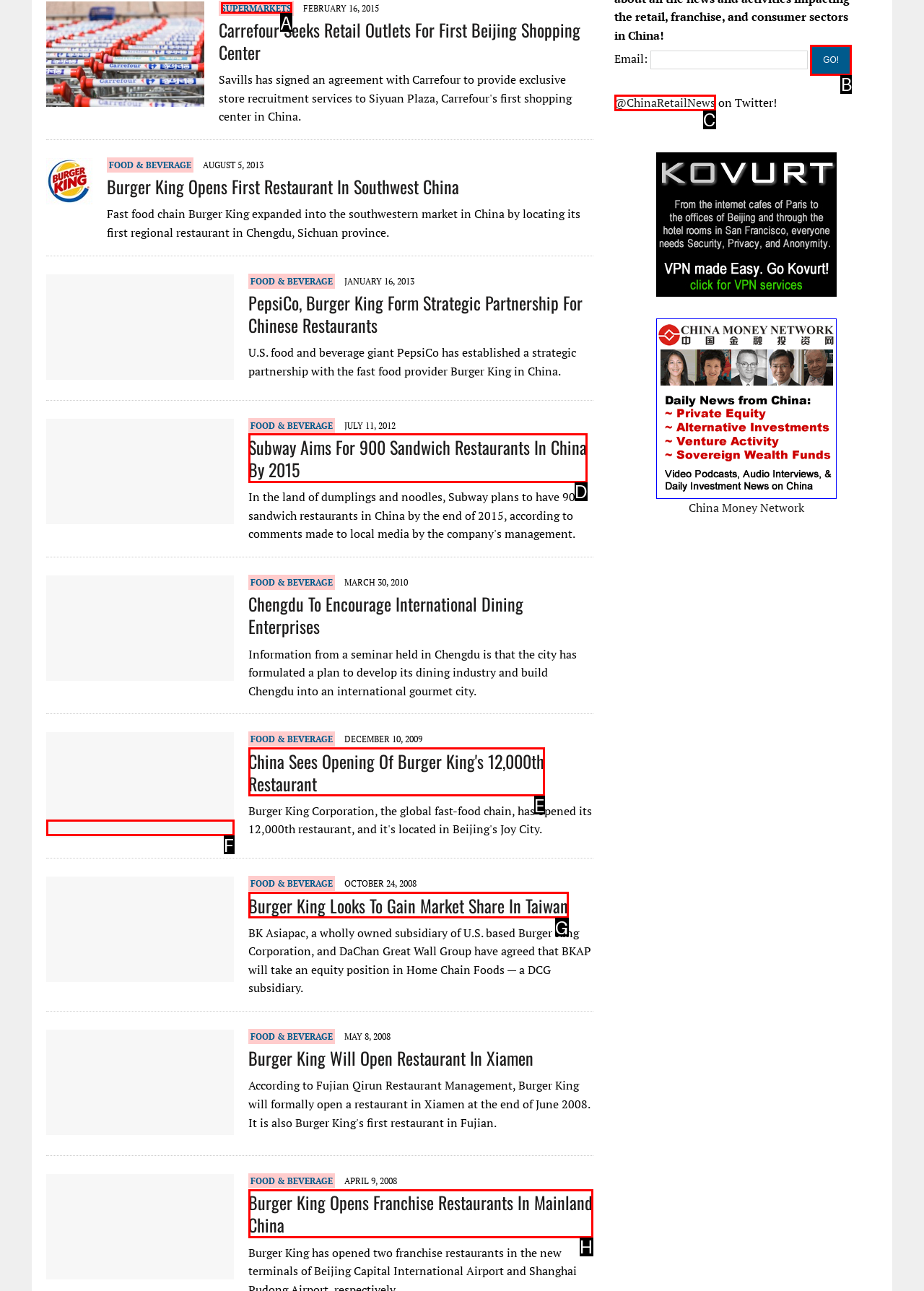Select the letter that corresponds to this element description: parent_node: Email: name="Submit" value="GO!"
Answer with the letter of the correct option directly.

B